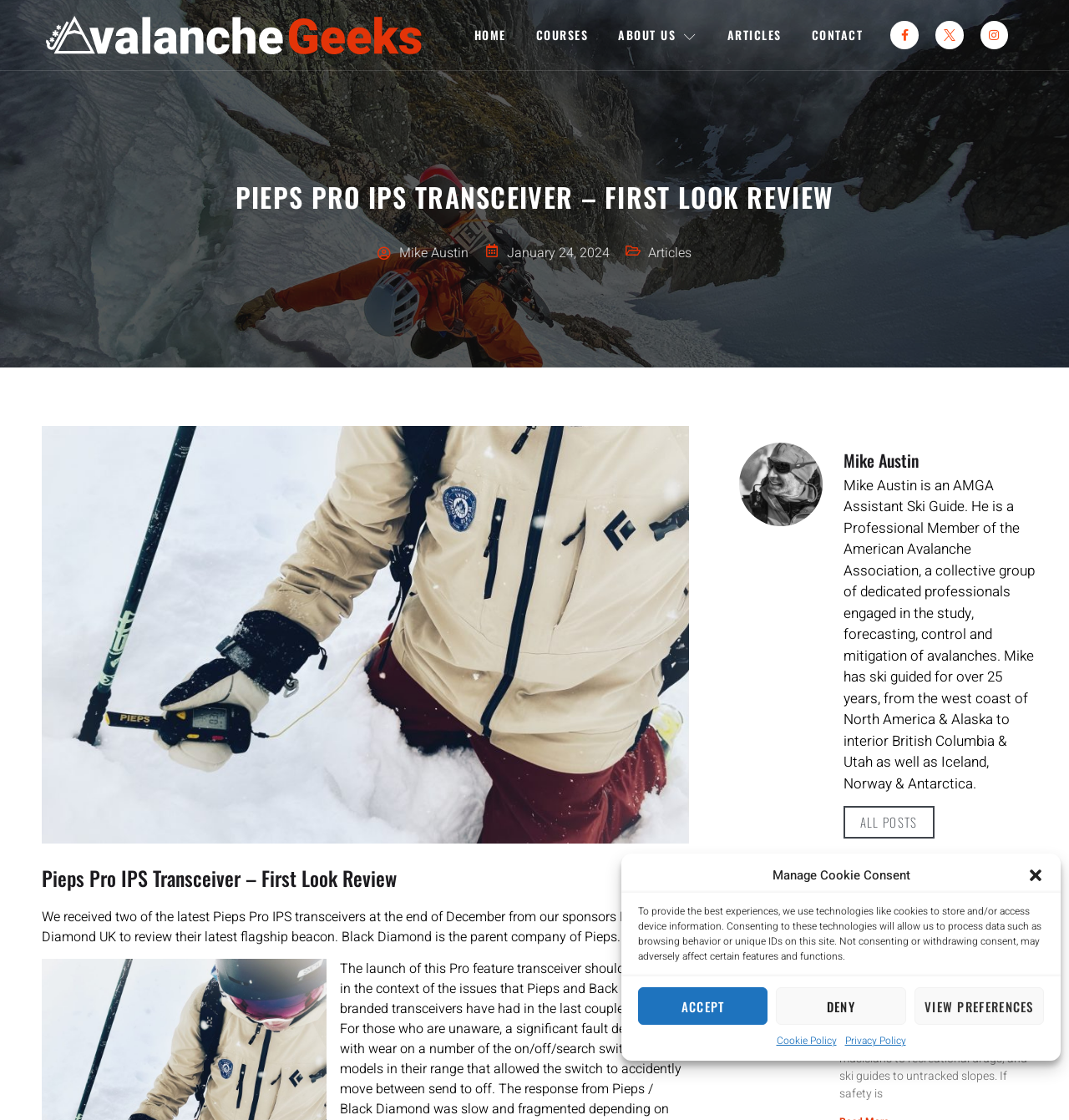Please identify the coordinates of the bounding box for the clickable region that will accomplish this instruction: "Read the article about Guide Mortality in Fat Tailed Domains".

[0.785, 0.851, 0.937, 0.886]